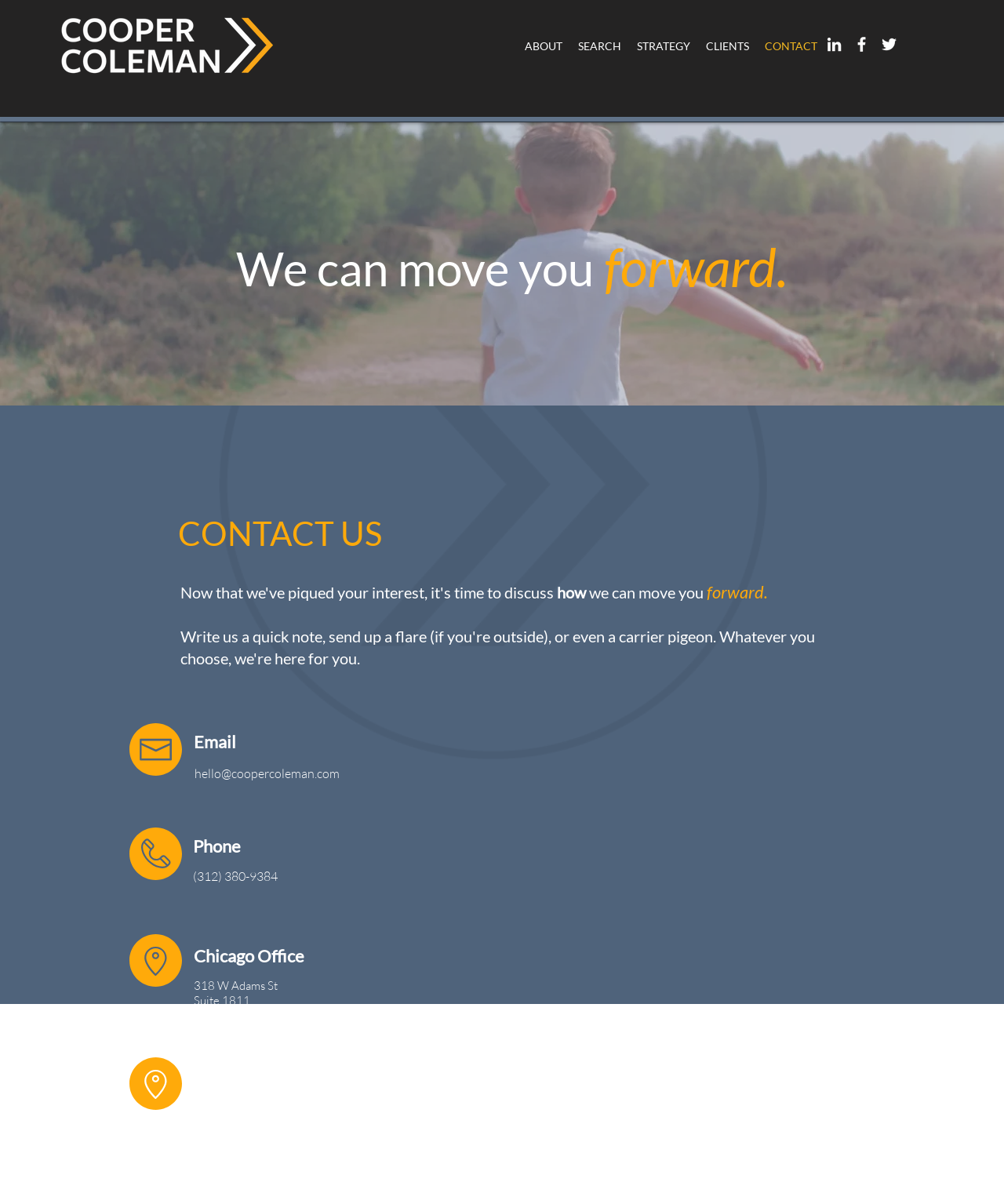Locate the bounding box coordinates of the element that should be clicked to fulfill the instruction: "Click the ABOUT link".

[0.515, 0.029, 0.568, 0.048]